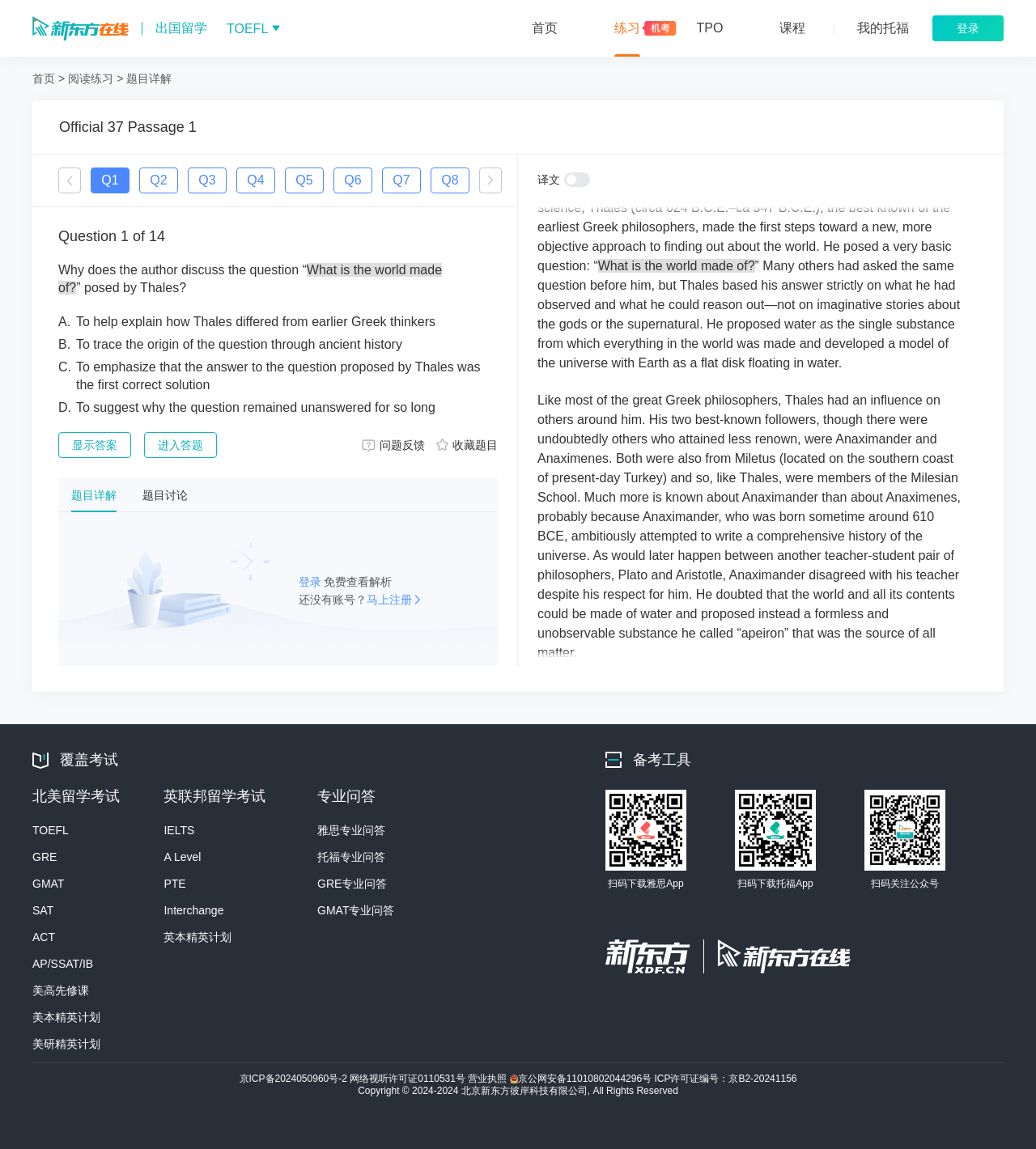Please provide the bounding box coordinates for the UI element as described: "Q1". The coordinates must be four floats between 0 and 1, represented as [left, top, right, bottom].

[0.088, 0.146, 0.125, 0.168]